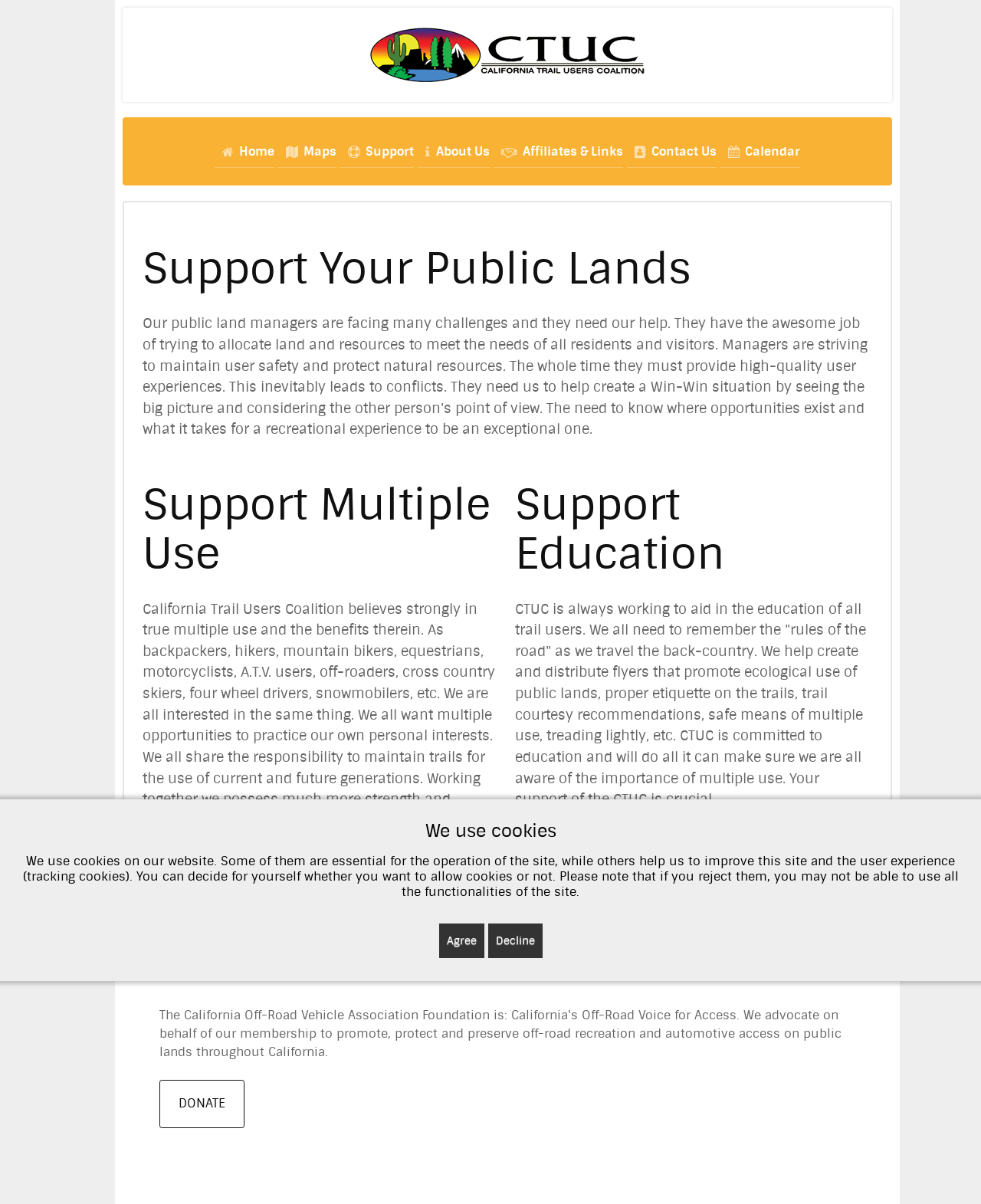Find the bounding box coordinates for the element that must be clicked to complete the instruction: "Click on Support Your Public Lands". The coordinates should be four float numbers between 0 and 1, indicated as [left, top, right, bottom].

[0.145, 0.201, 0.705, 0.247]